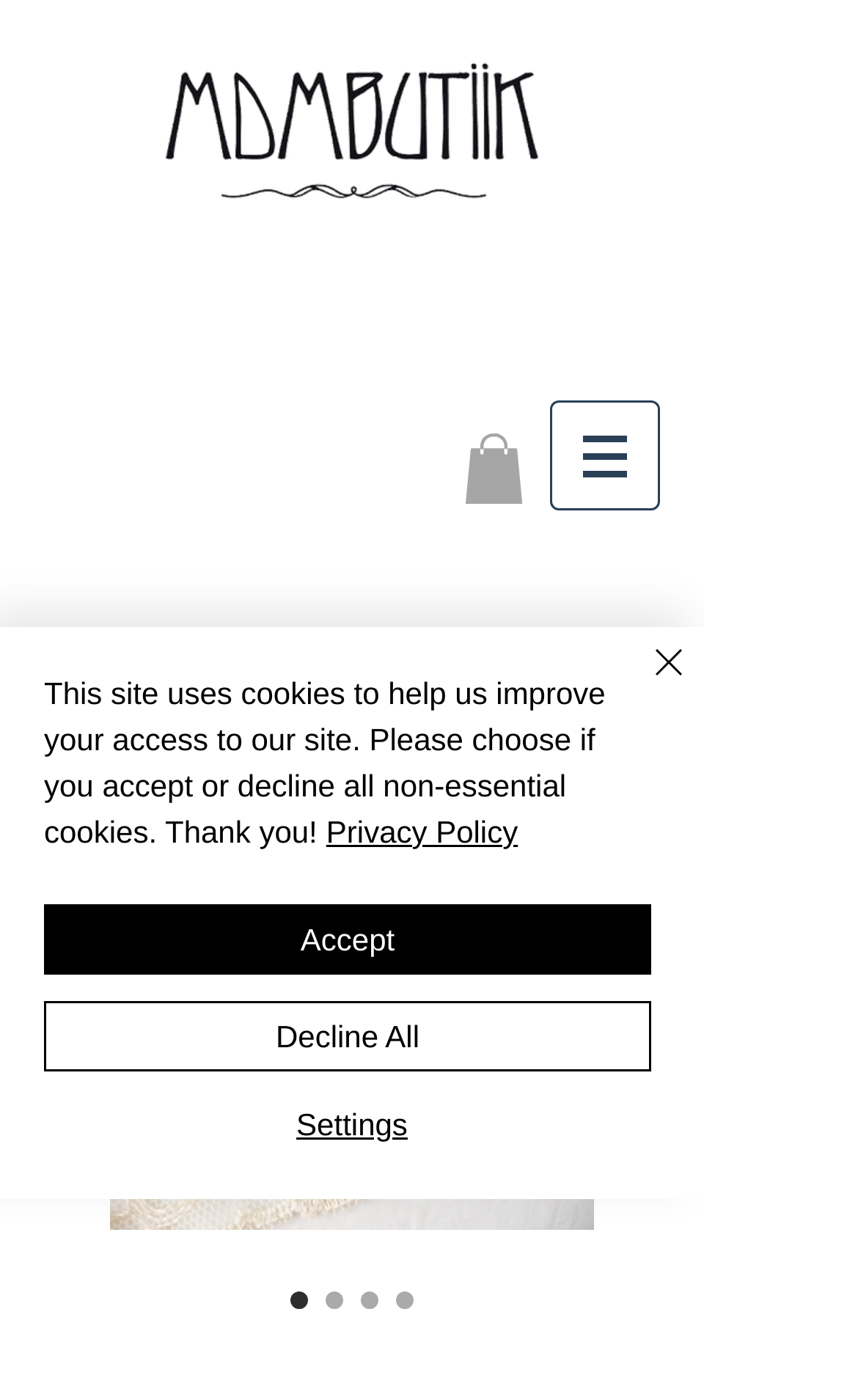What type of jewelry is being sold?
Kindly offer a comprehensive and detailed response to the question.

The link 'mdmButiik rhinestone jewelry in vintage style' suggests that the store sells rhinestone jewelry, specifically in a vintage style.